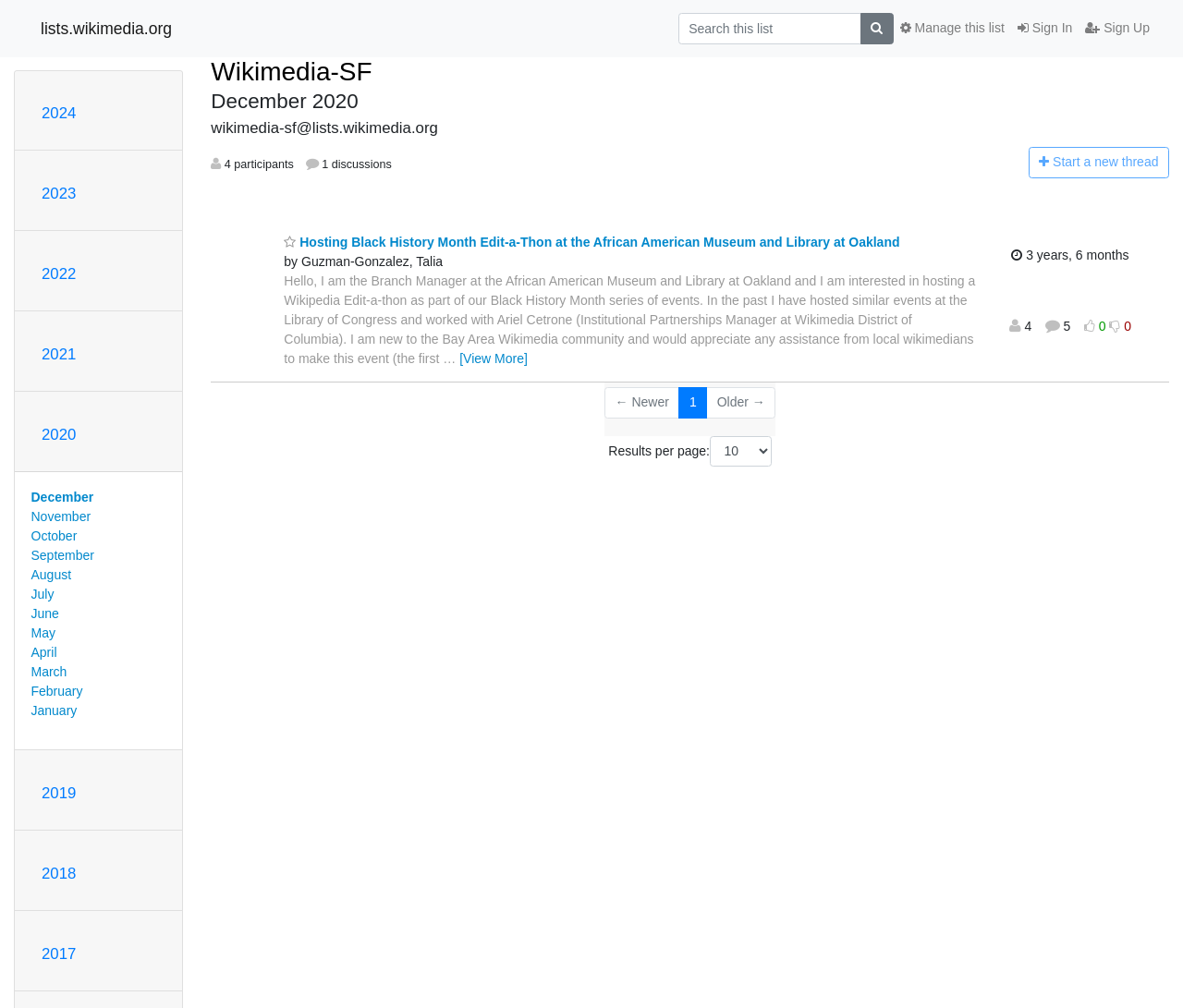What is the purpose of the search box?
From the details in the image, answer the question comprehensively.

The search box is located at the top right of the webpage, and it has a placeholder text 'Search this list'. This suggests that the search box is used to search for specific content within the list.